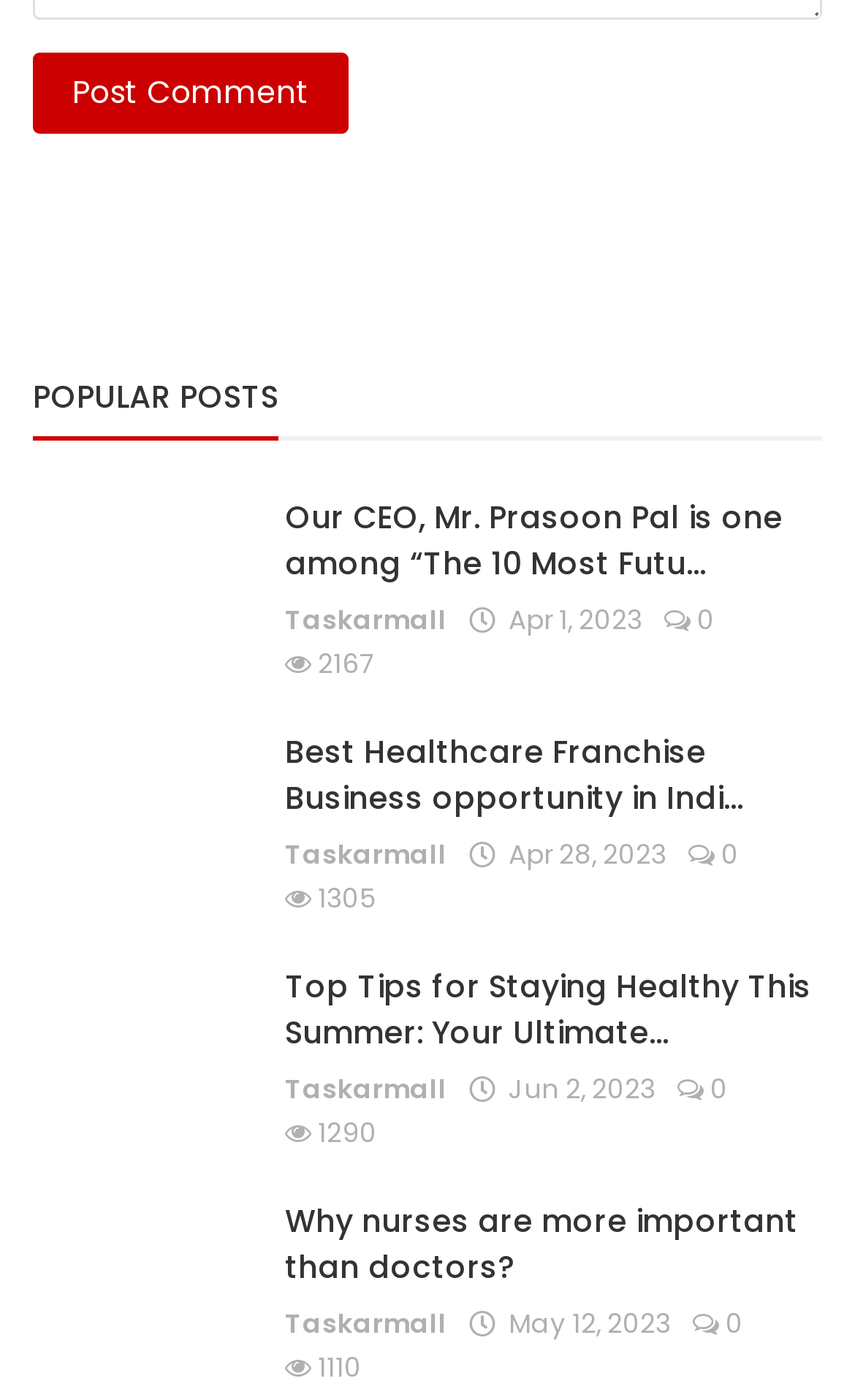Respond to the following query with just one word or a short phrase: 
What is the name of the company mentioned in the popular posts?

Taskar Healthcare Mall